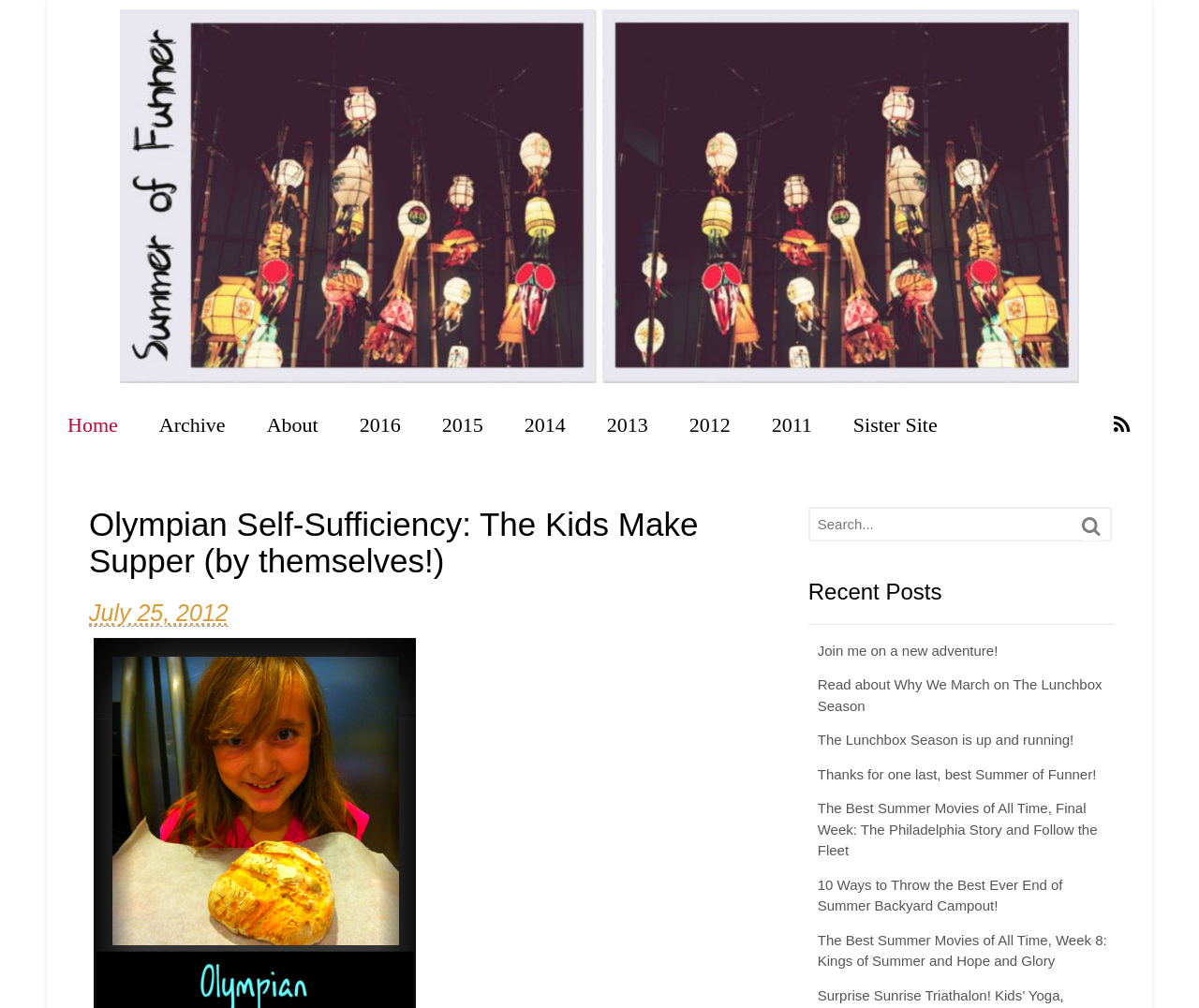Please find the bounding box coordinates of the clickable region needed to complete the following instruction: "Search using the magnifying glass button". The bounding box coordinates must consist of four float numbers between 0 and 1, i.e., [left, top, right, bottom].

[0.903, 0.507, 0.918, 0.536]